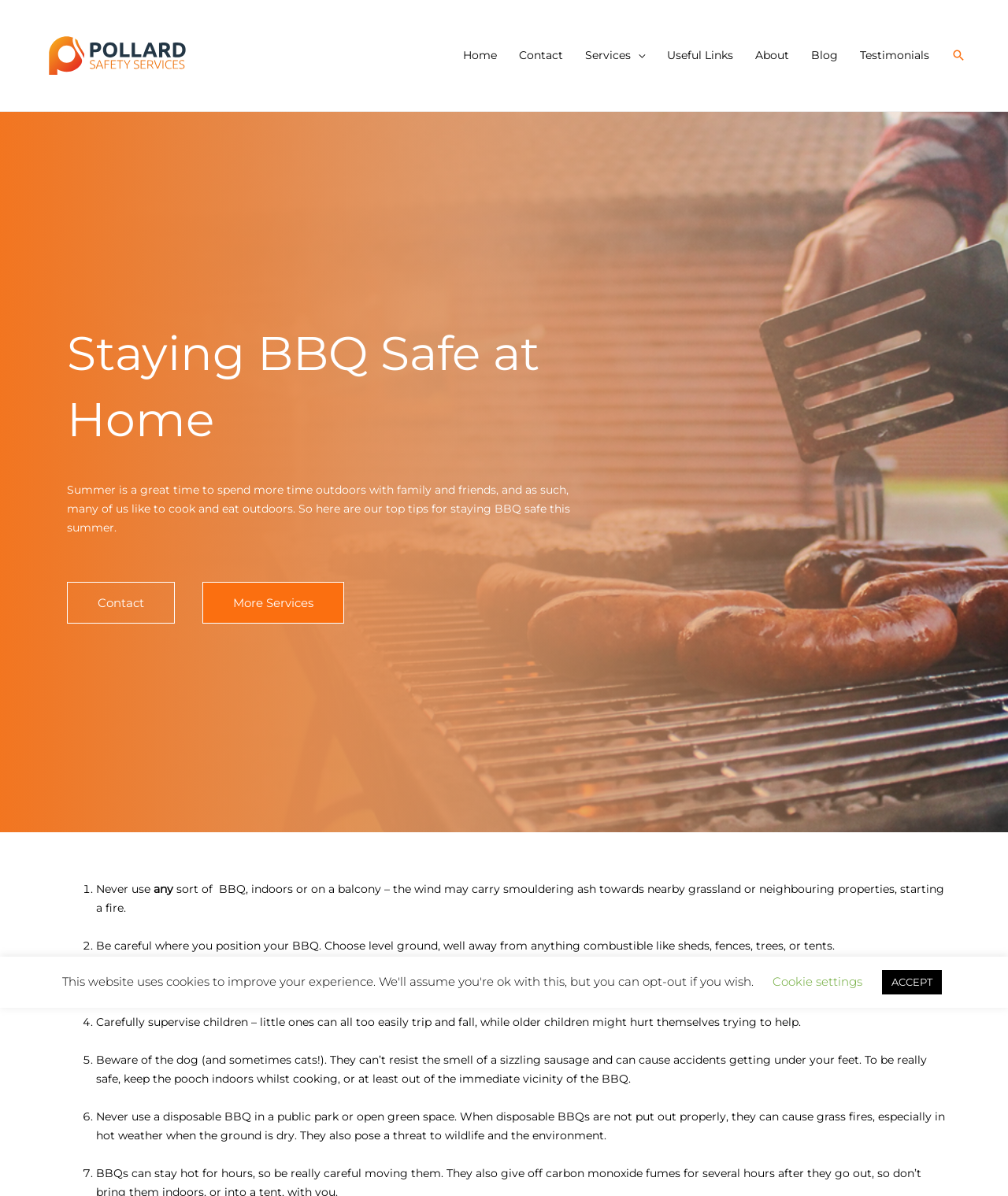Find the bounding box coordinates for the area you need to click to carry out the instruction: "Click the 'Blog' link". The coordinates should be four float numbers between 0 and 1, indicated as [left, top, right, bottom].

[0.794, 0.028, 0.842, 0.065]